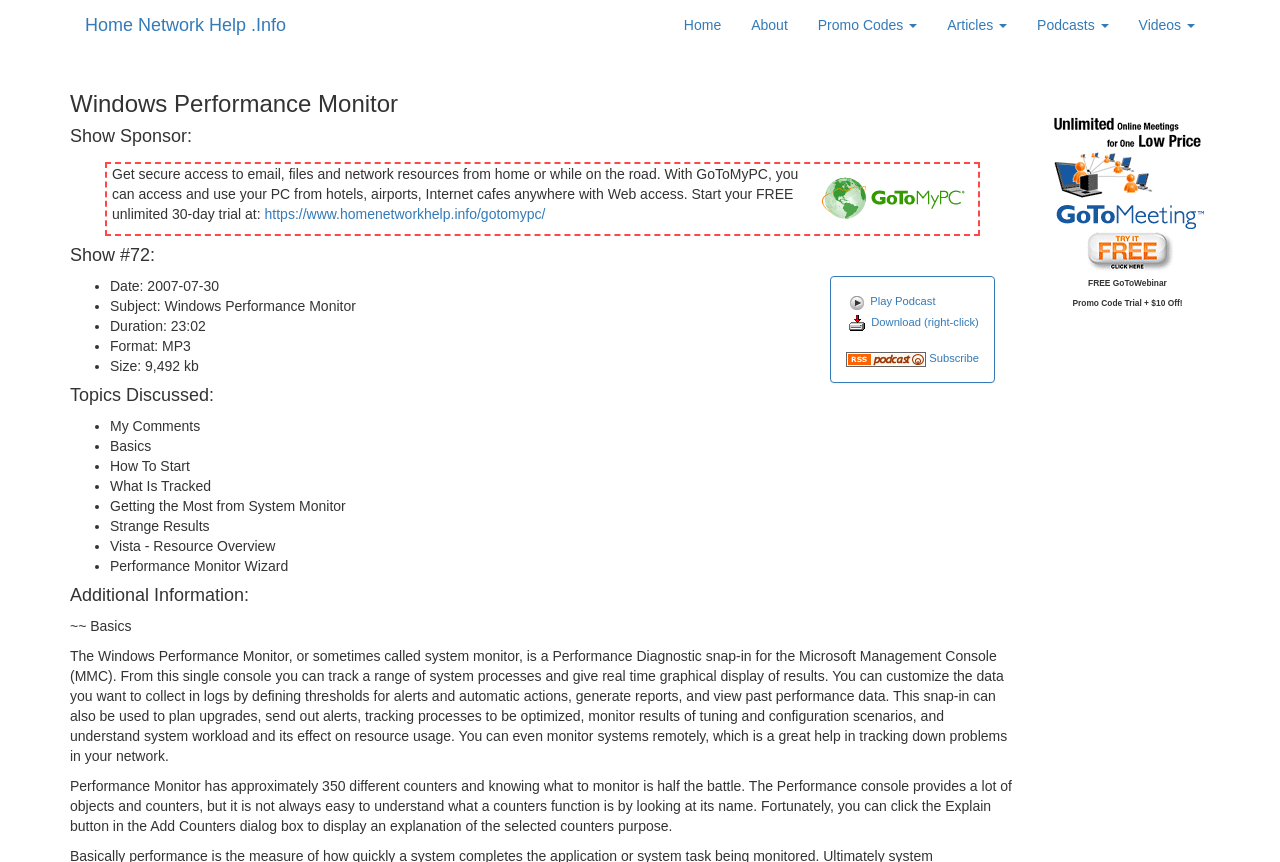Determine the bounding box coordinates for the clickable element required to fulfill the instruction: "Click on Play Podcast link". Provide the coordinates as four float numbers between 0 and 1, i.e., [left, top, right, bottom].

[0.661, 0.343, 0.731, 0.357]